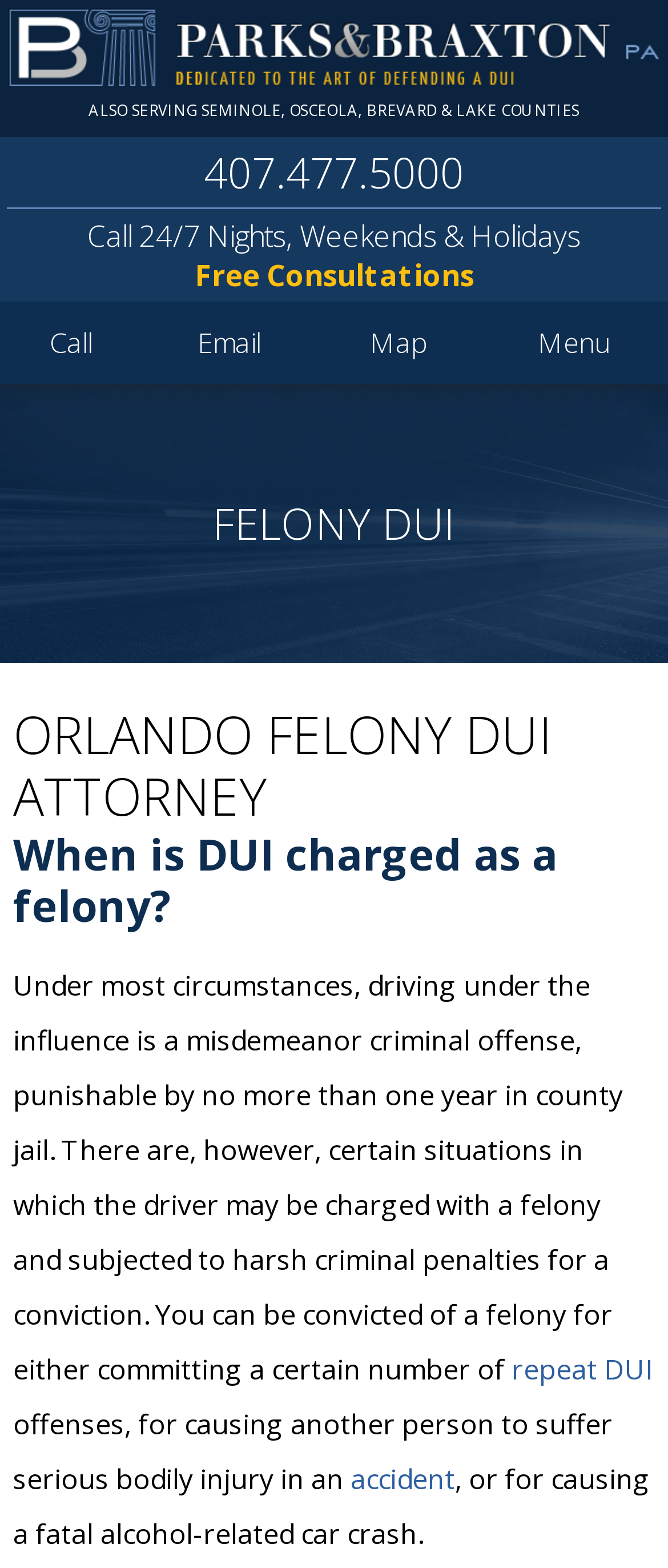Respond with a single word or phrase to the following question: What is the phone number to call for 24/7 service?

407.477.5000